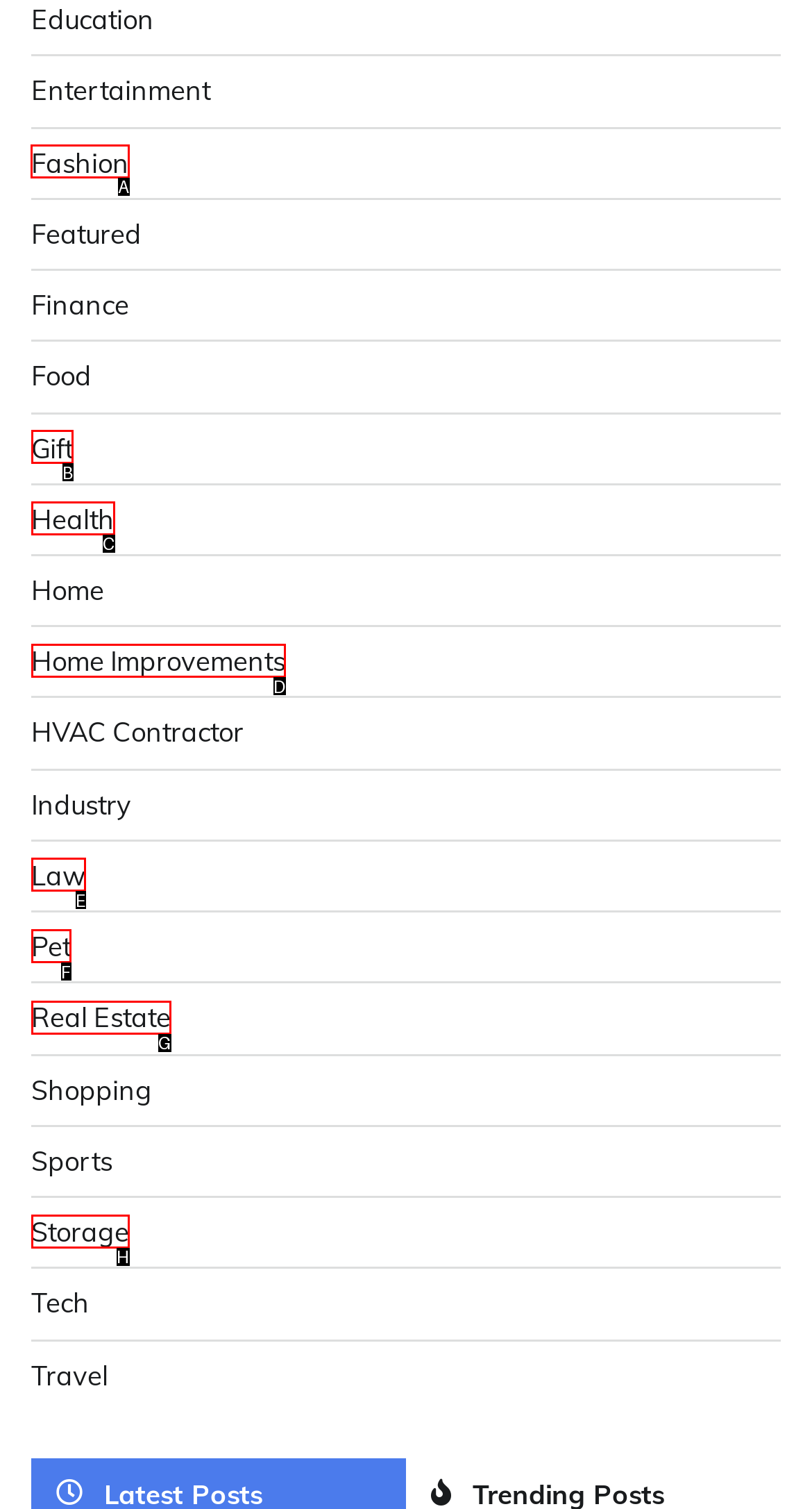Show which HTML element I need to click to perform this task: View Fashion Answer with the letter of the correct choice.

A